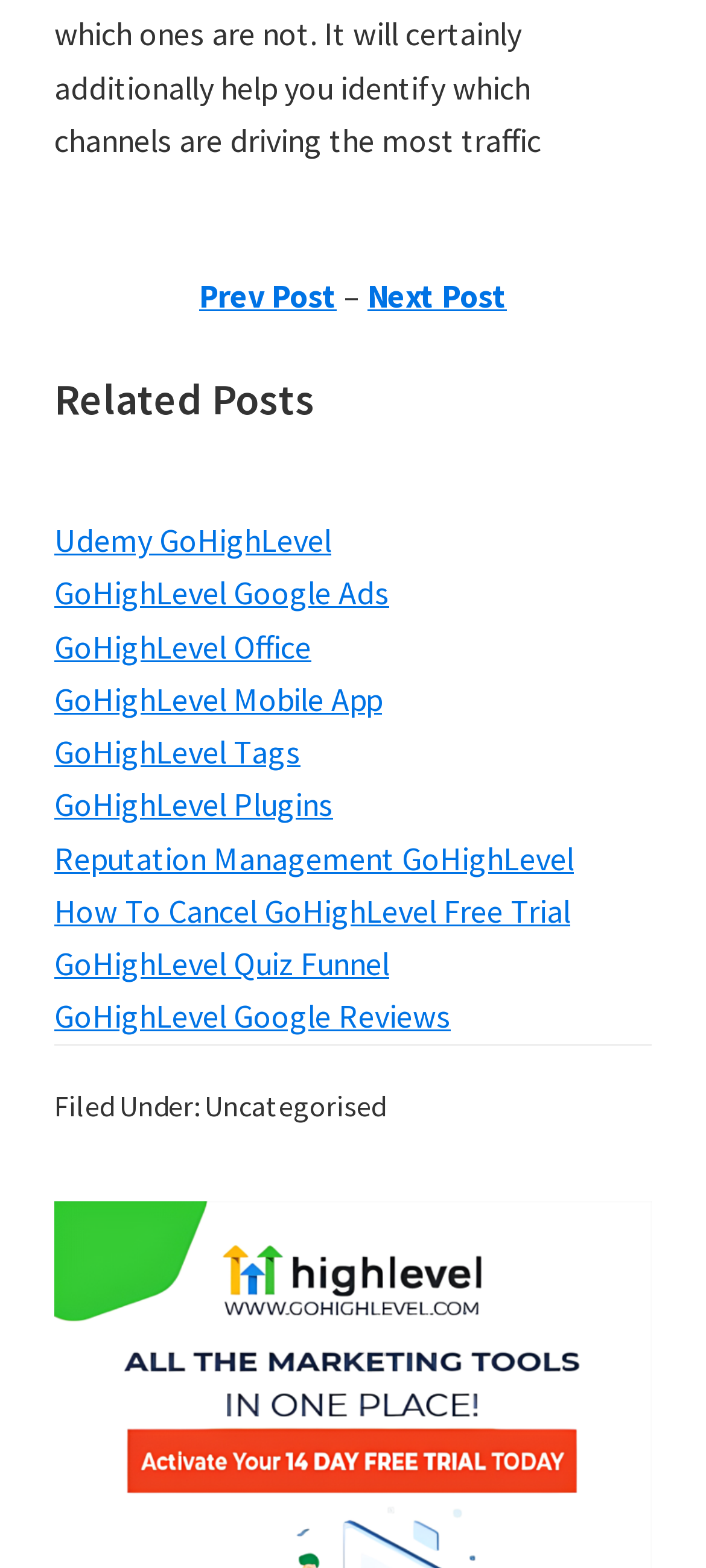What is the purpose of the 'Prev Post' and 'Next Post' links?
By examining the image, provide a one-word or phrase answer.

Navigation